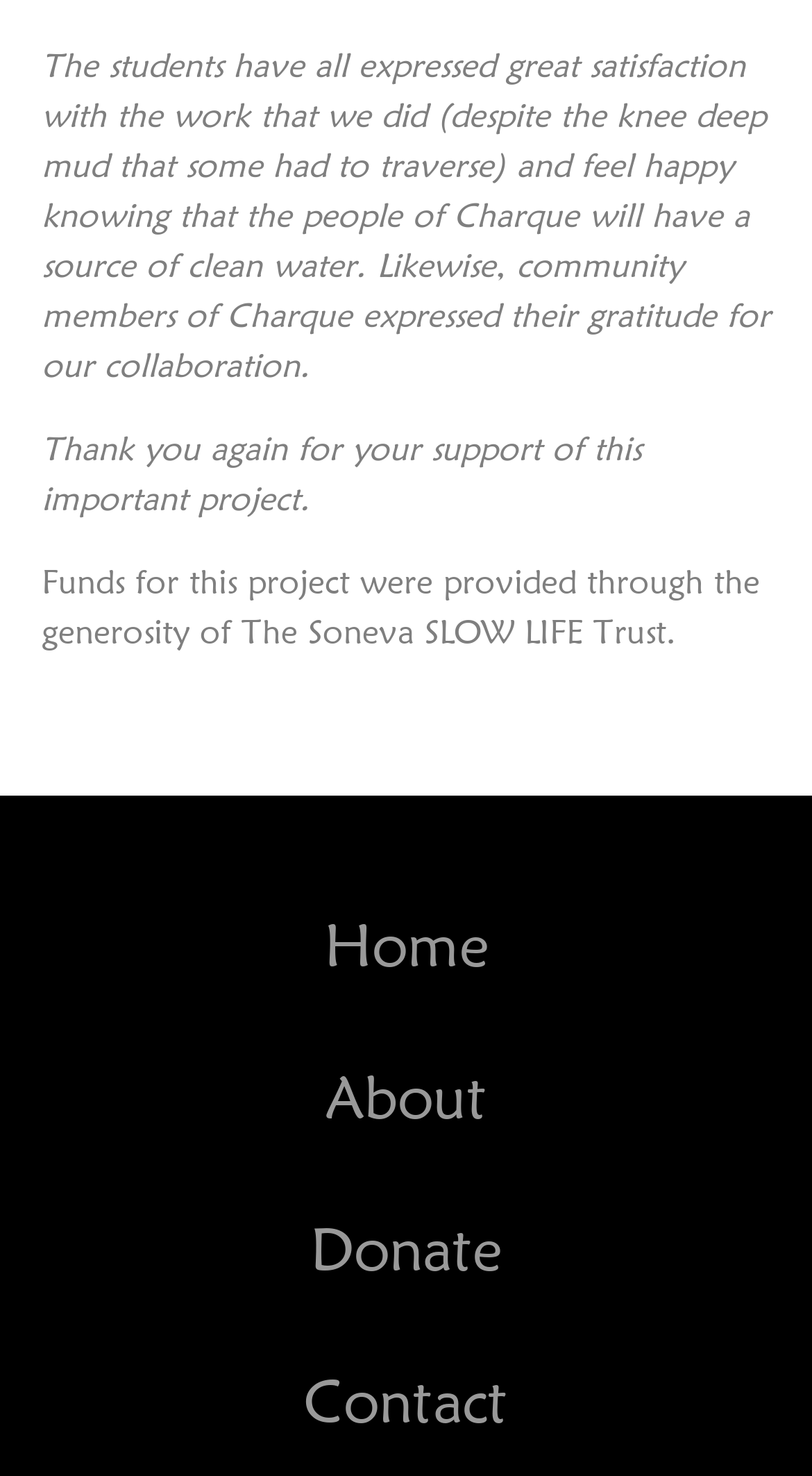Respond to the question below with a single word or phrase:
What is the project about?

Clean water